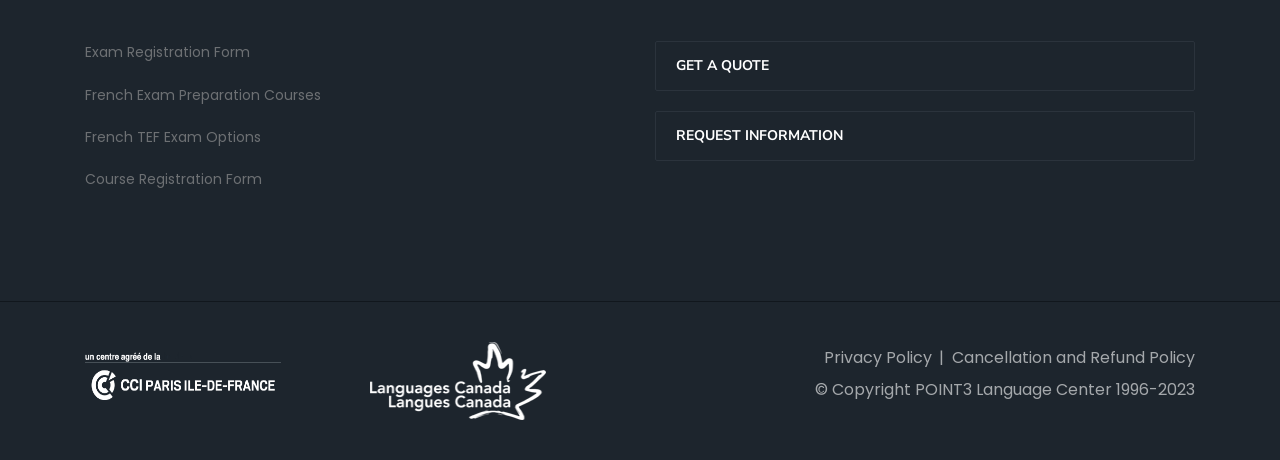What is the position of the 'GET A QUOTE' link?
Identify the answer in the screenshot and reply with a single word or phrase.

Right side